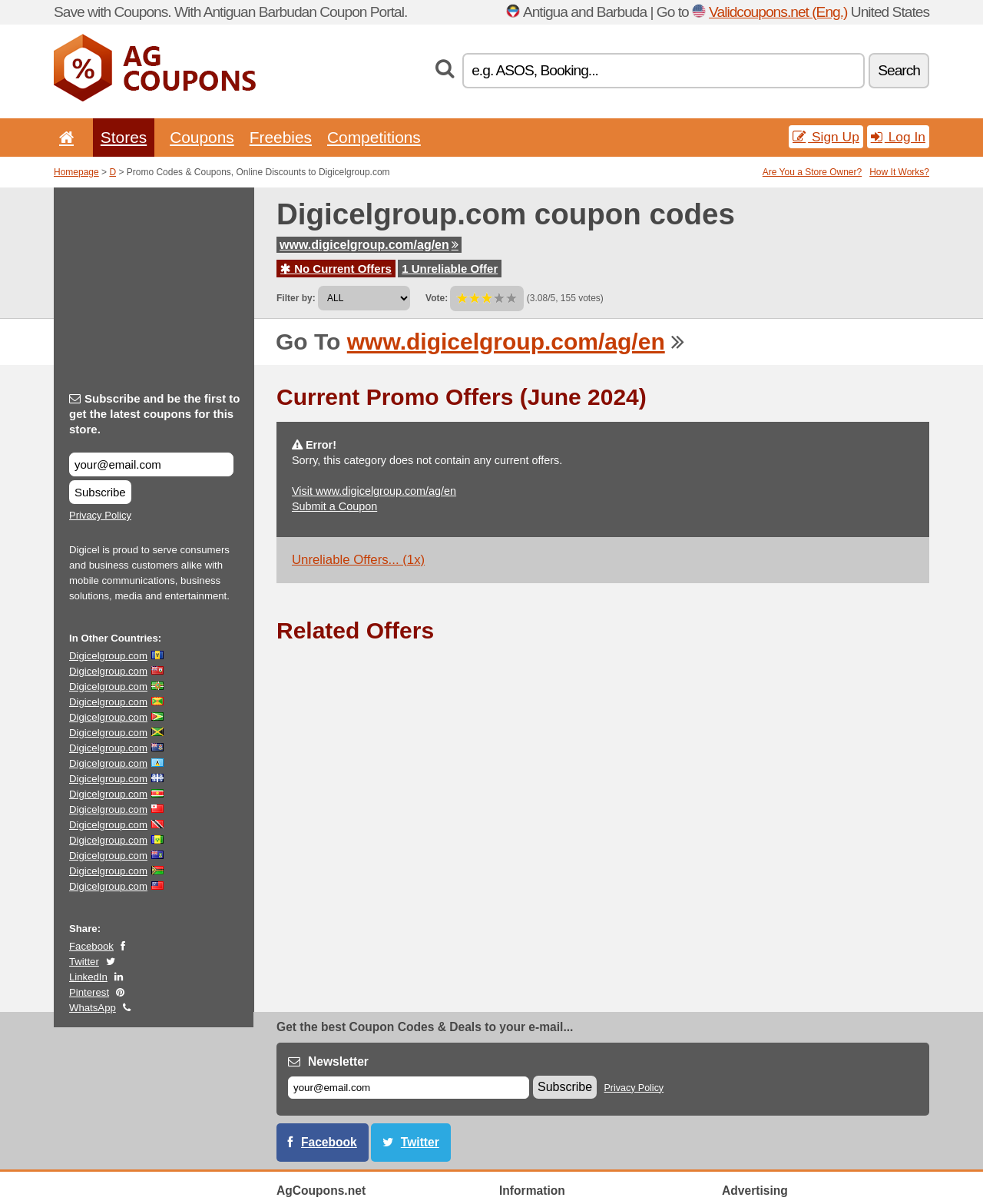Please mark the clickable region by giving the bounding box coordinates needed to complete this instruction: "Filter by vote".

[0.323, 0.237, 0.417, 0.258]